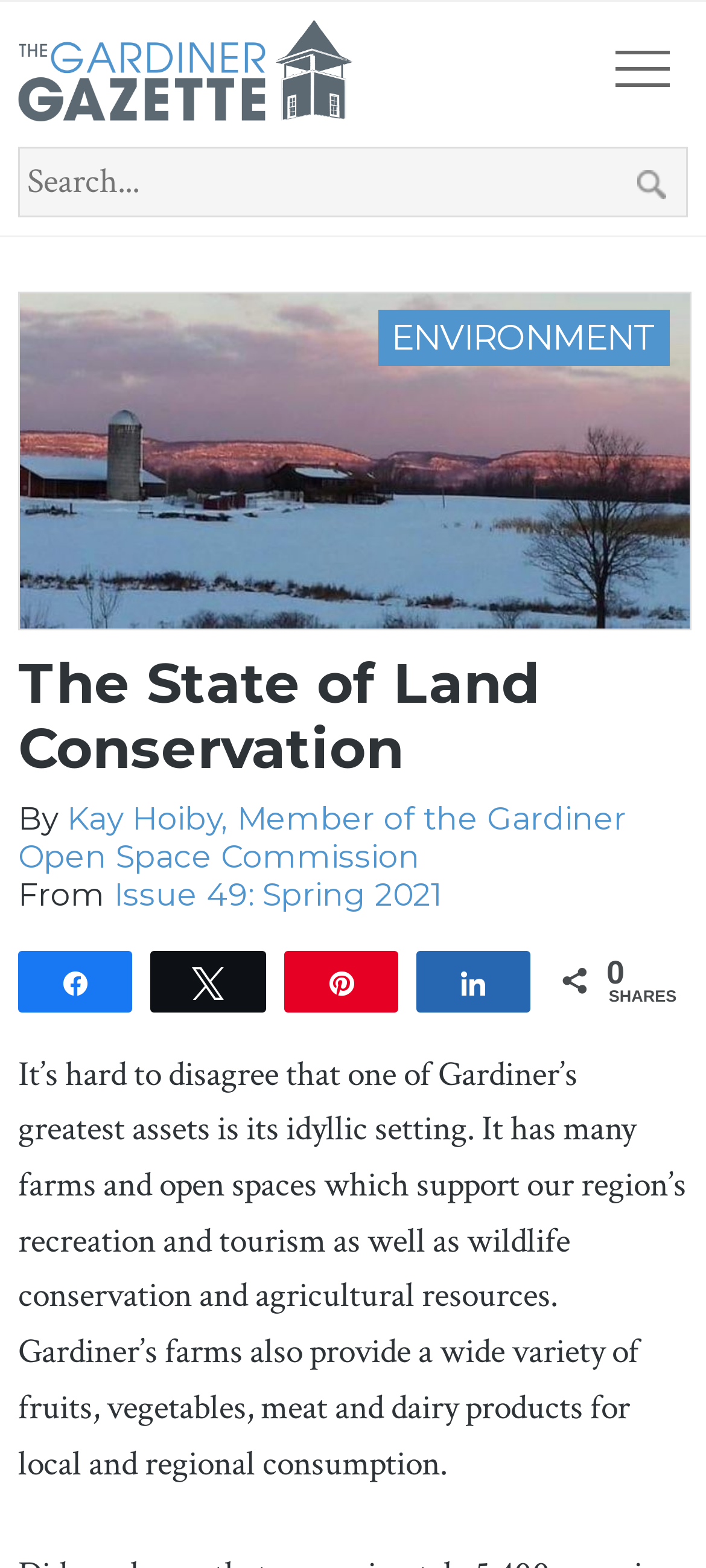Specify the bounding box coordinates of the area to click in order to follow the given instruction: "Search for something."

[0.026, 0.093, 0.974, 0.138]